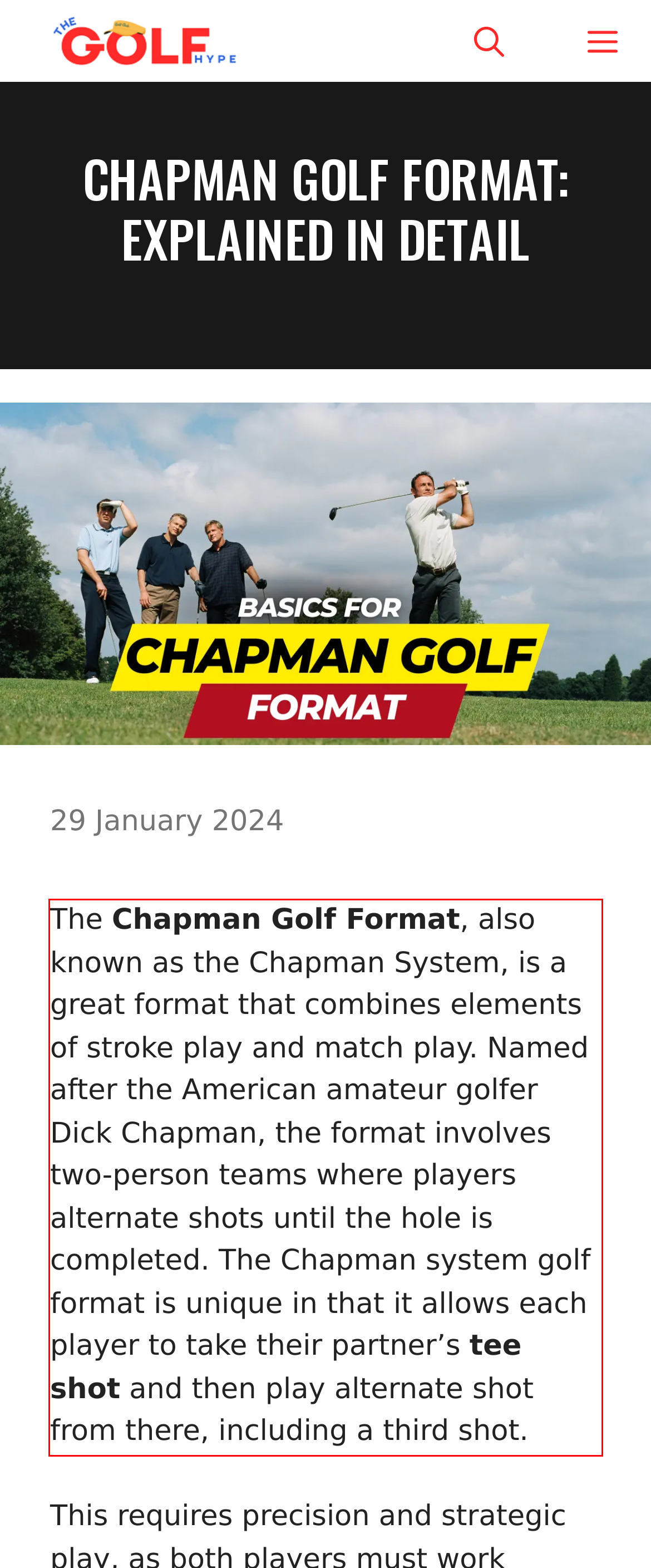Identify and transcribe the text content enclosed by the red bounding box in the given screenshot.

The Chapman Golf Format, also known as the Chapman System, is a great format that combines elements of stroke play and match play. Named after the American amateur golfer Dick Chapman, the format involves two-person teams where players alternate shots until the hole is completed. The Chapman system golf format is unique in that it allows each player to take their partner’s tee shot and then play alternate shot from there, including a third shot.